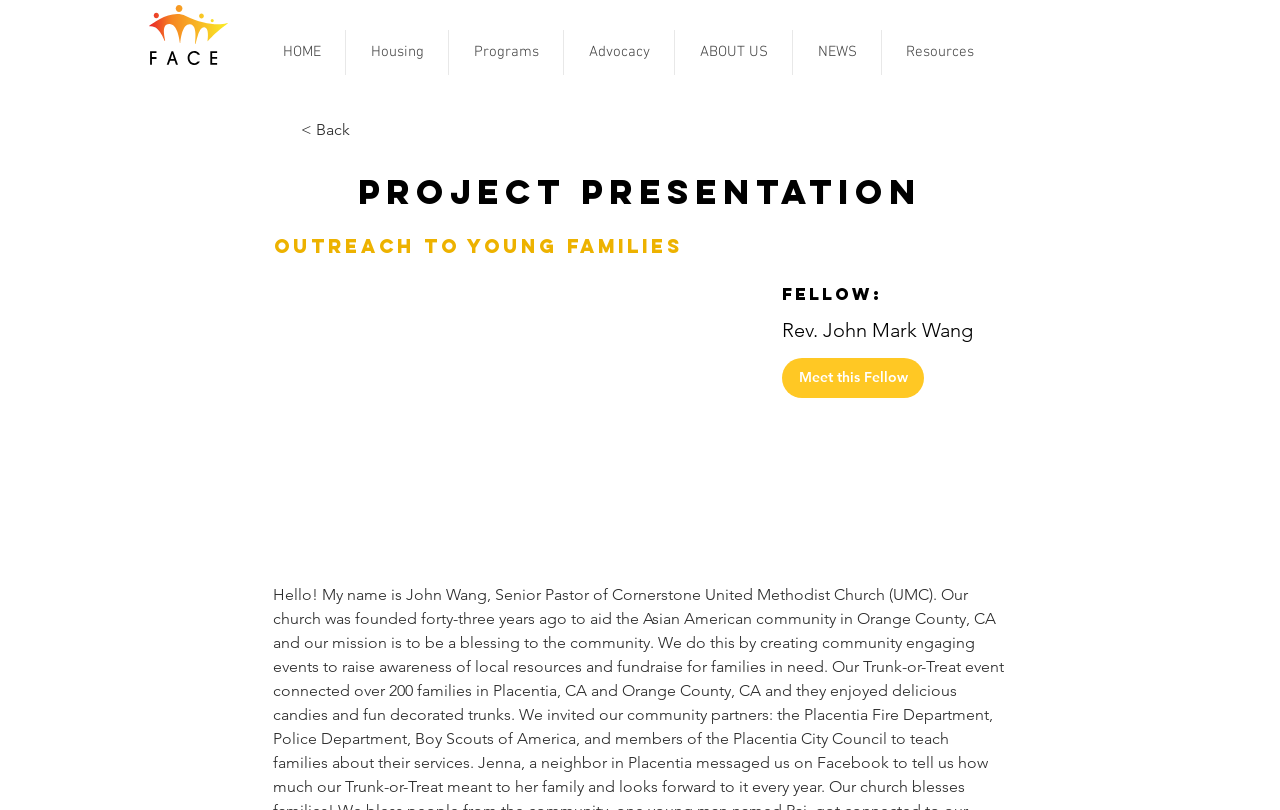Highlight the bounding box of the UI element that corresponds to this description: "< Back".

[0.235, 0.143, 0.338, 0.179]